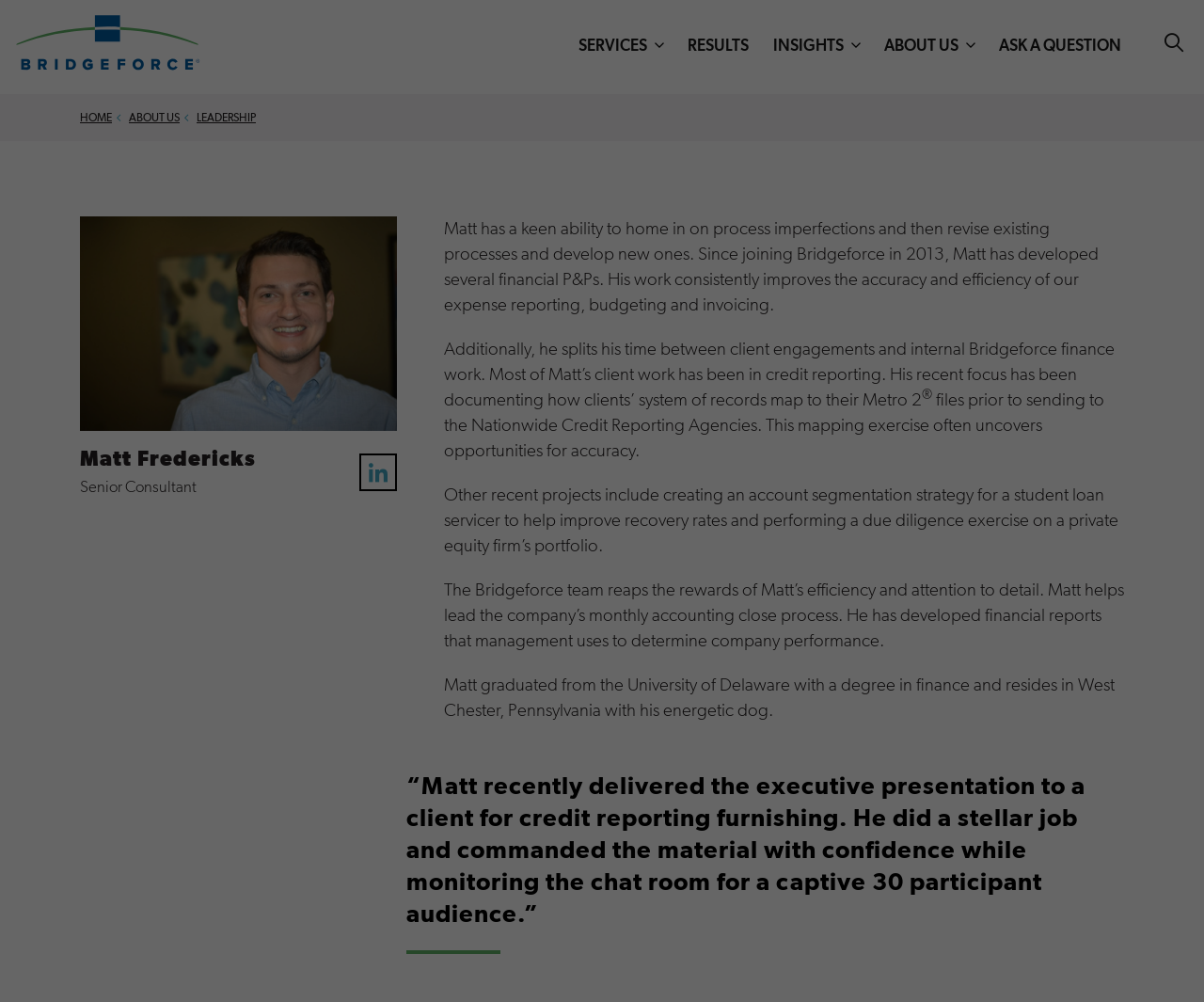Provide the bounding box coordinates of the UI element that matches the description: "Services".

[0.48, 0.034, 0.538, 0.057]